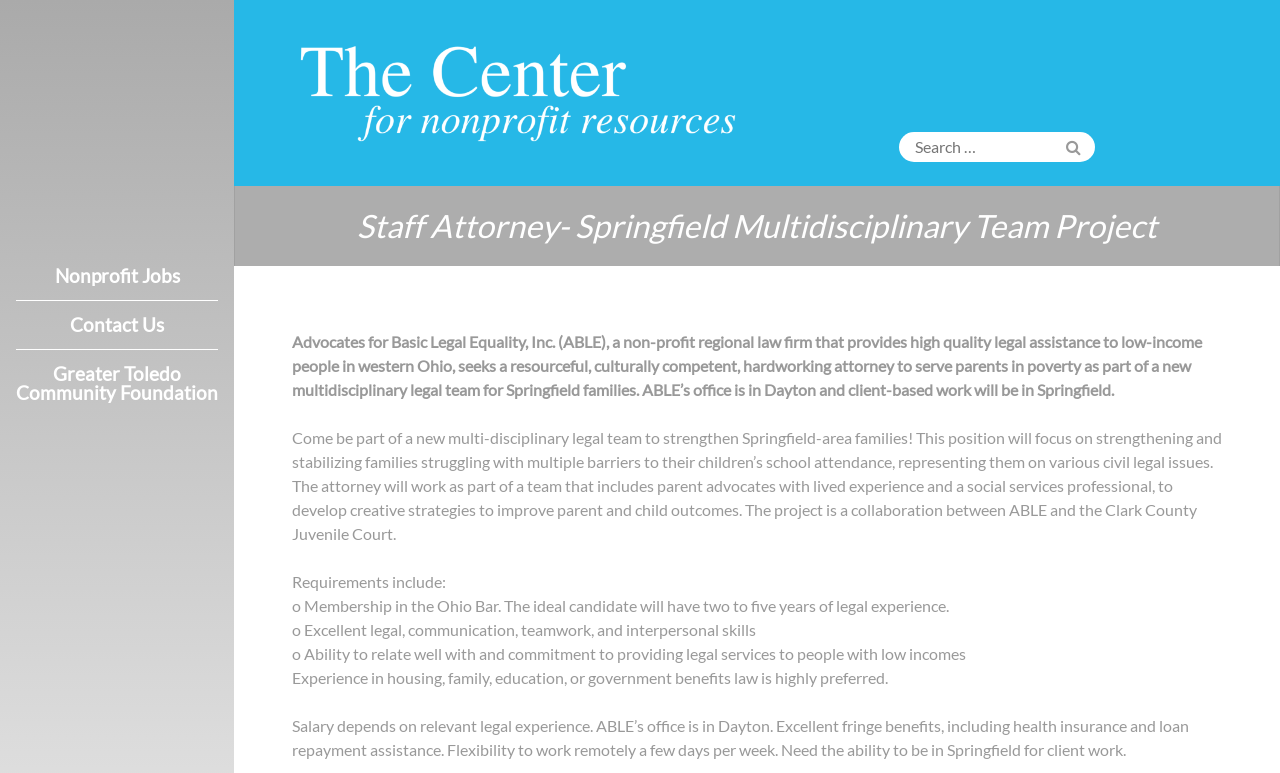Give a one-word or one-phrase response to the question: 
What is the name of the organization seeking a resourceful attorney?

Advocates for Basic Legal Equality, Inc.